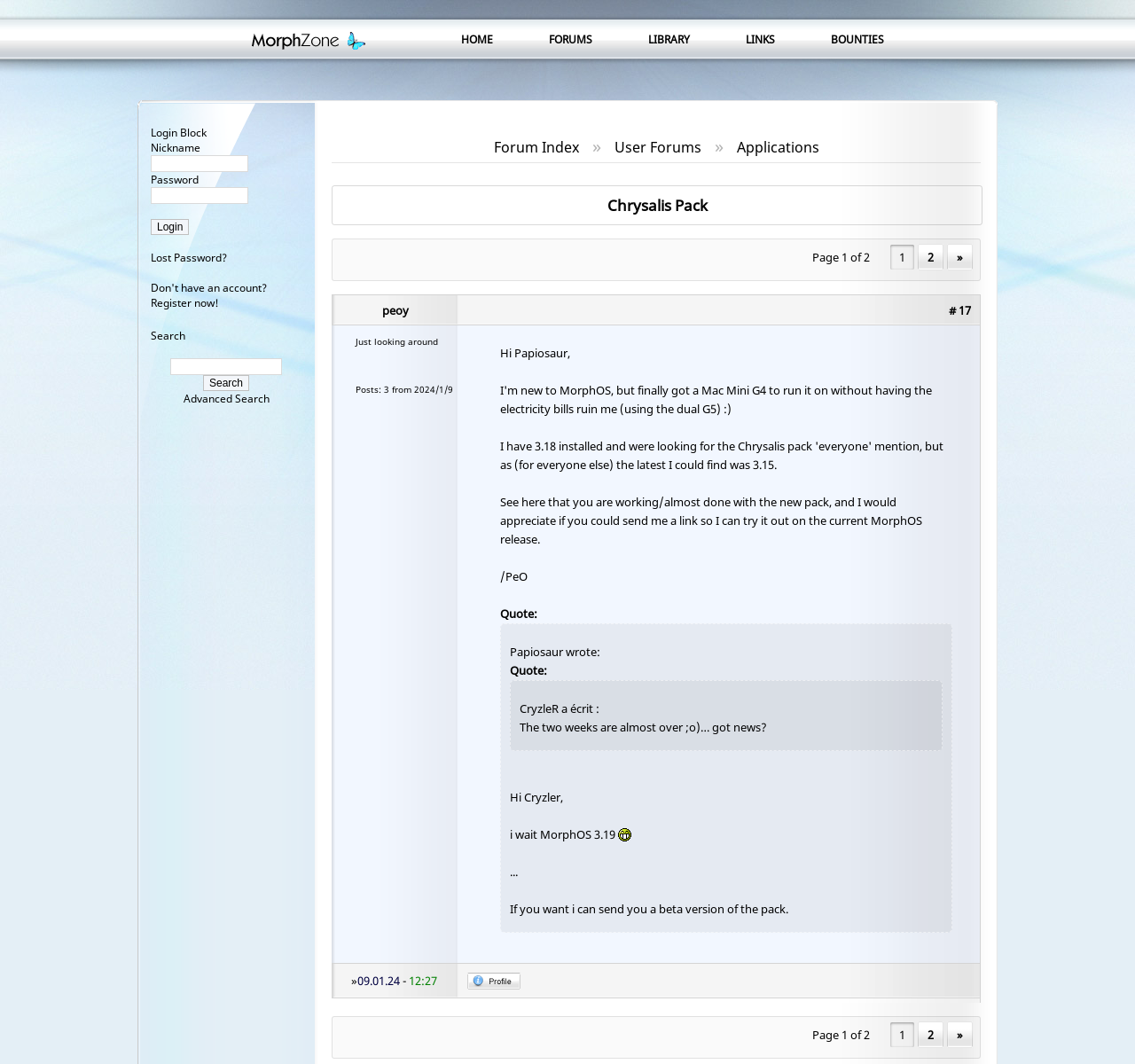Please provide a short answer using a single word or phrase for the question:
What is the format of the timestamps?

DD.MM.YY HH:MM